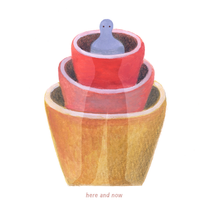Describe every aspect of the image in detail.

The image titled "Here and Now" features a whimsical and colorful artwork depicting a series of nested bowls or containers in varying sizes. At the center is a figure with a blue head, nestled within the largest red bowl, suggesting themes of containment and presence. The bowls transition from bright red to earthy yellow, emphasizing warmth and vibrancy. Below the artwork, the phrase "here and now" is elegantly inscribed, which may allude to mindfulness or the importance of being present in the moment. This piece captures a blend of simplicity and deep meaning, inviting viewers to reflect on the concept of space and self-awareness.